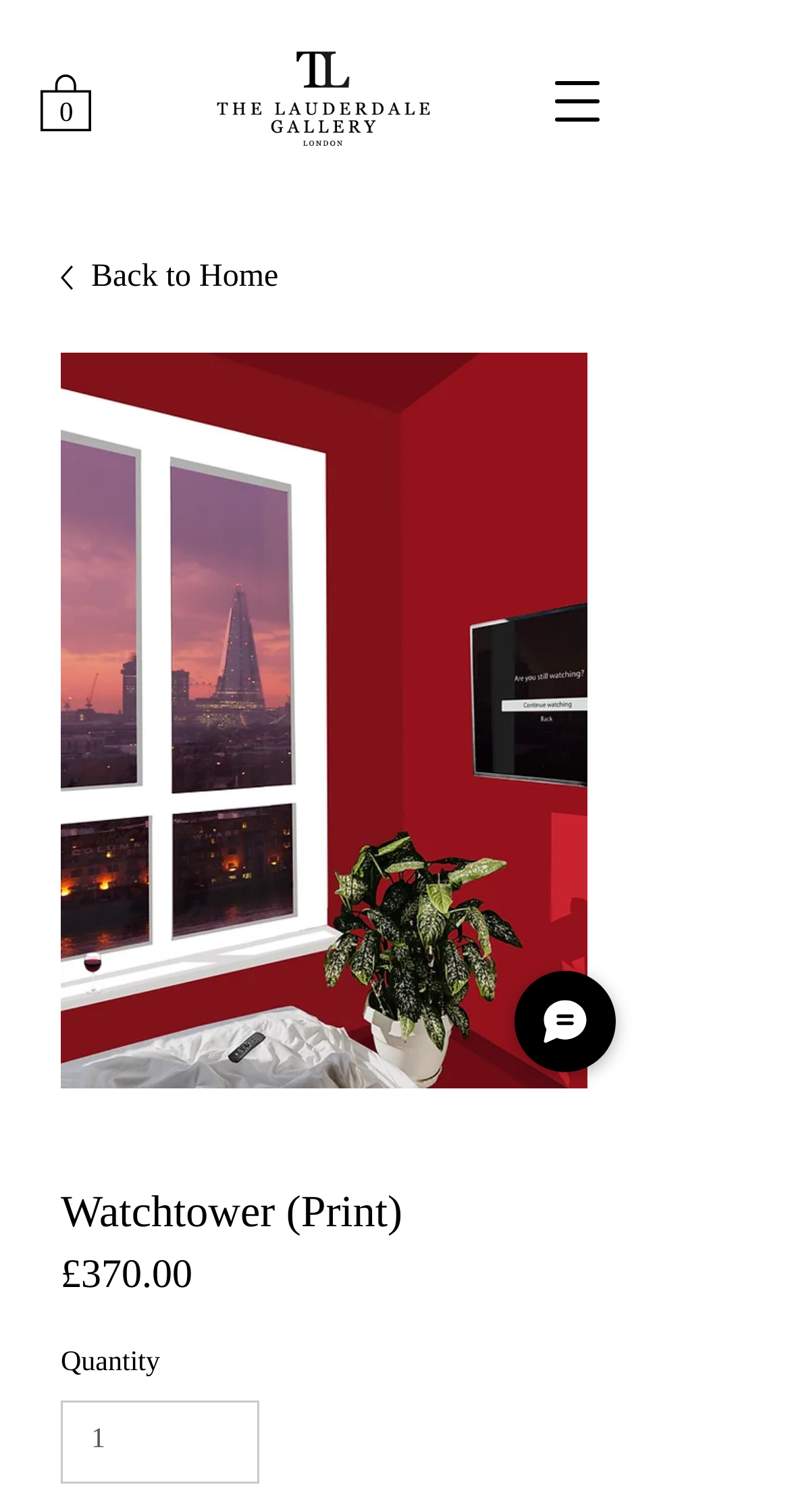Answer succinctly with a single word or phrase:
How many items are in the cart?

0